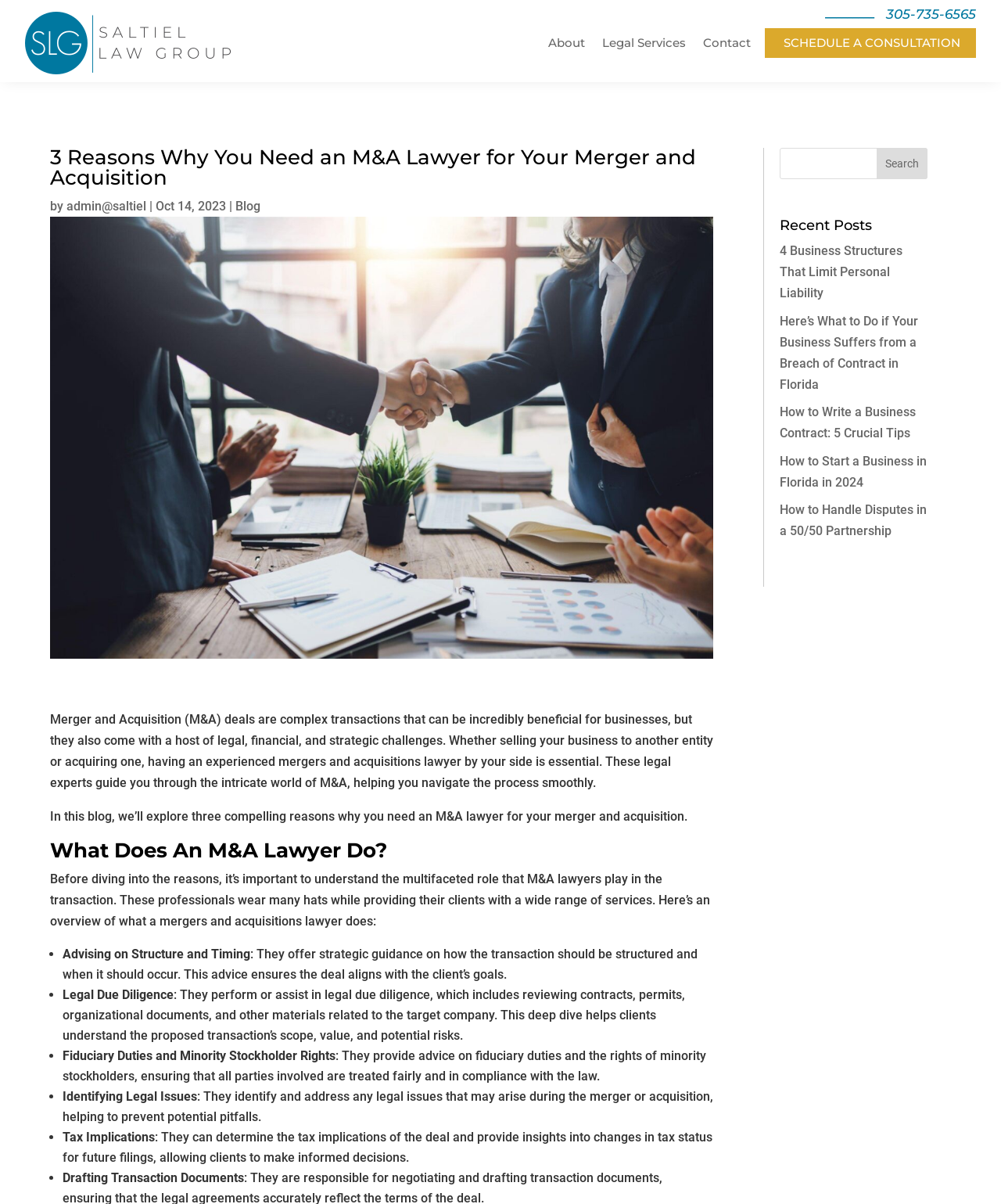Please determine the bounding box coordinates for the UI element described as: "name="s"".

[0.779, 0.123, 0.927, 0.149]